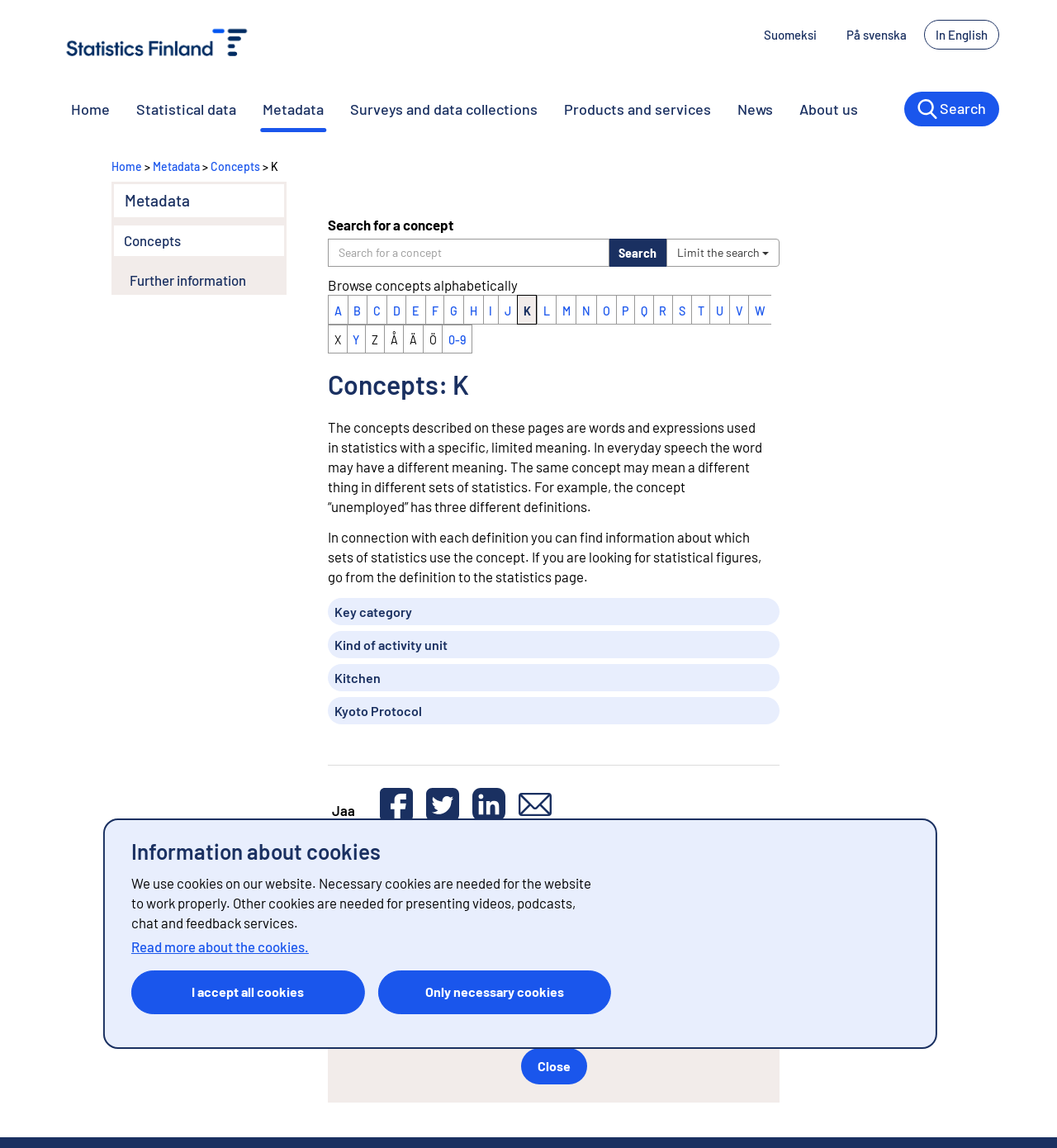Find the bounding box coordinates for the area that must be clicked to perform this action: "Select English language".

[0.875, 0.017, 0.945, 0.043]